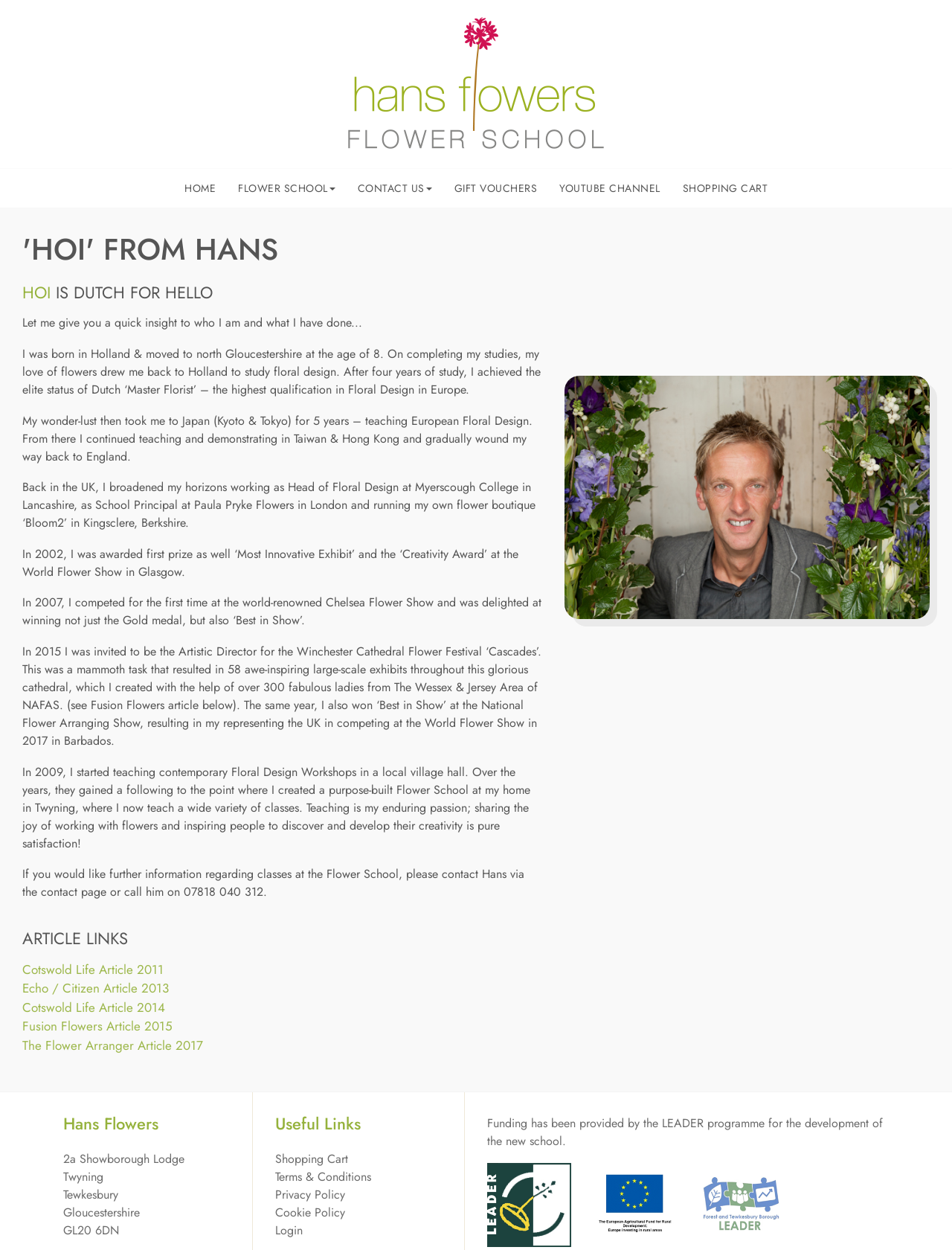Describe all the significant parts and information present on the webpage.

This webpage is about Hans Haverkamp and the story behind the creation of Hans Flowers. At the top of the page, there is an image of "Hans Flowers" logo, followed by a navigation menu with links to "HOME", "FLOWER SCHOOL", "CONTACT US", "GIFT VOUCHERS", "YOUTUBE CHANNEL", and "SHOPPING CART".

Below the navigation menu, there are two headings: "'HOI' FROM HANS" and "HOI IS DUTCH FOR HELLO". Following these headings, there is a brief introduction to Hans Haverkamp, describing his background, education, and career in floral design.

The introduction is divided into several paragraphs, each describing a different period of Hans' life, including his studies in Holland, his teaching experience in Japan, Taiwan, and Hong Kong, and his work as Head of Floral Design at Myerscough College in Lancashire. The text also mentions his awards and achievements, such as winning first prize at the World Flower Show in Glasgow and the Gold medal at the Chelsea Flower Show.

On the right side of the page, there is an image, which is not described. Below the image, there is a heading "ARTICLE LINKS" followed by links to several articles about Hans Haverkamp, including "Cotswold Life Article 2011", "Echo / Citizen Article 2013", and "Fusion Flowers Article 2015".

At the bottom of the page, there is a section with contact information, including the address of Hans Flowers, and a heading "Useful Links" with links to "Shopping Cart", "Terms & Conditions", "Privacy Policy", "Cookie Policy", and "Login". There are also three images, which are not described, and a note about funding provided by the LEADER programme for the development of the new school.